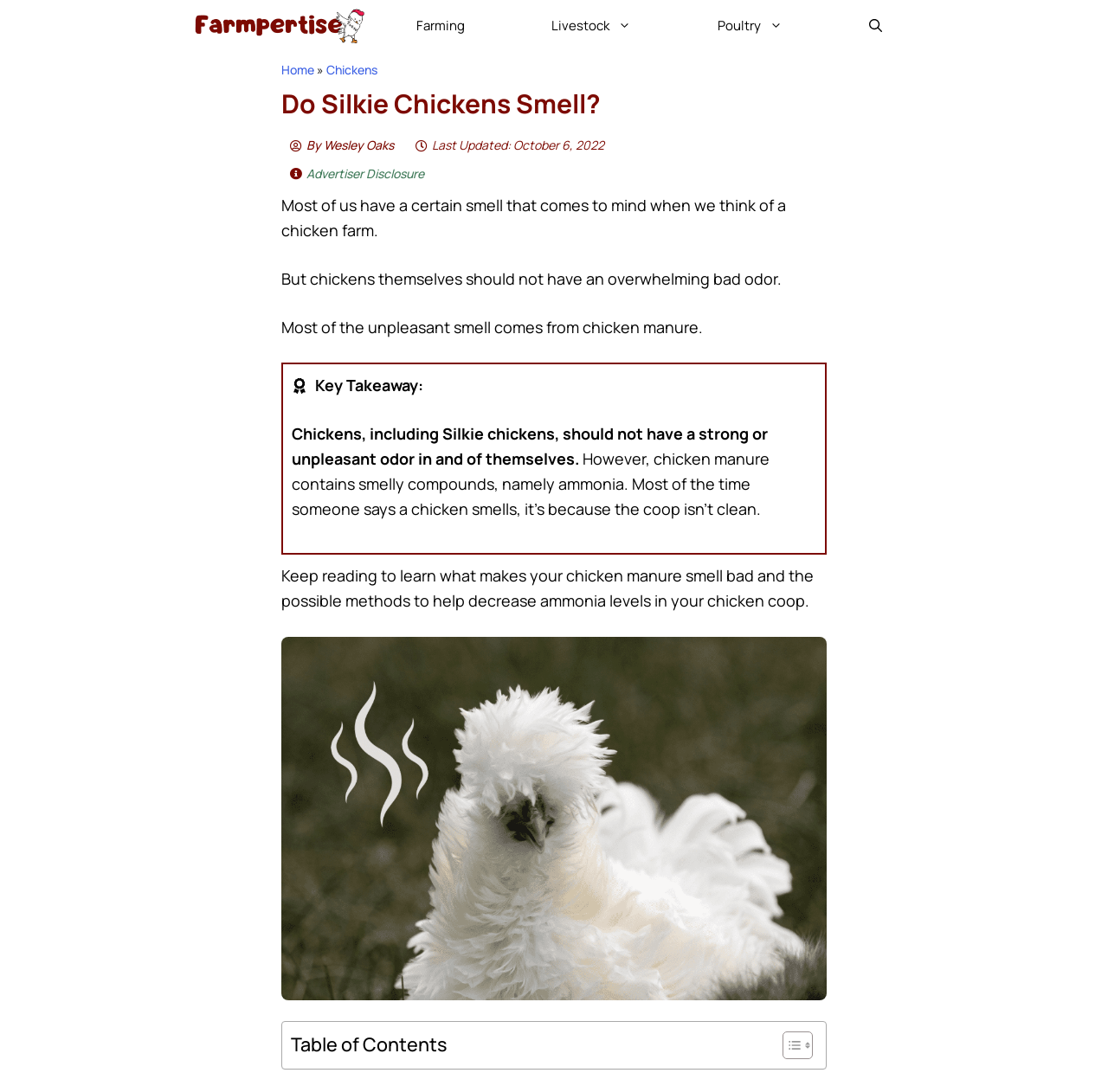Please specify the coordinates of the bounding box for the element that should be clicked to carry out this instruction: "read the article by Wesley Oaks". The coordinates must be four float numbers between 0 and 1, formatted as [left, top, right, bottom].

[0.262, 0.125, 0.355, 0.142]